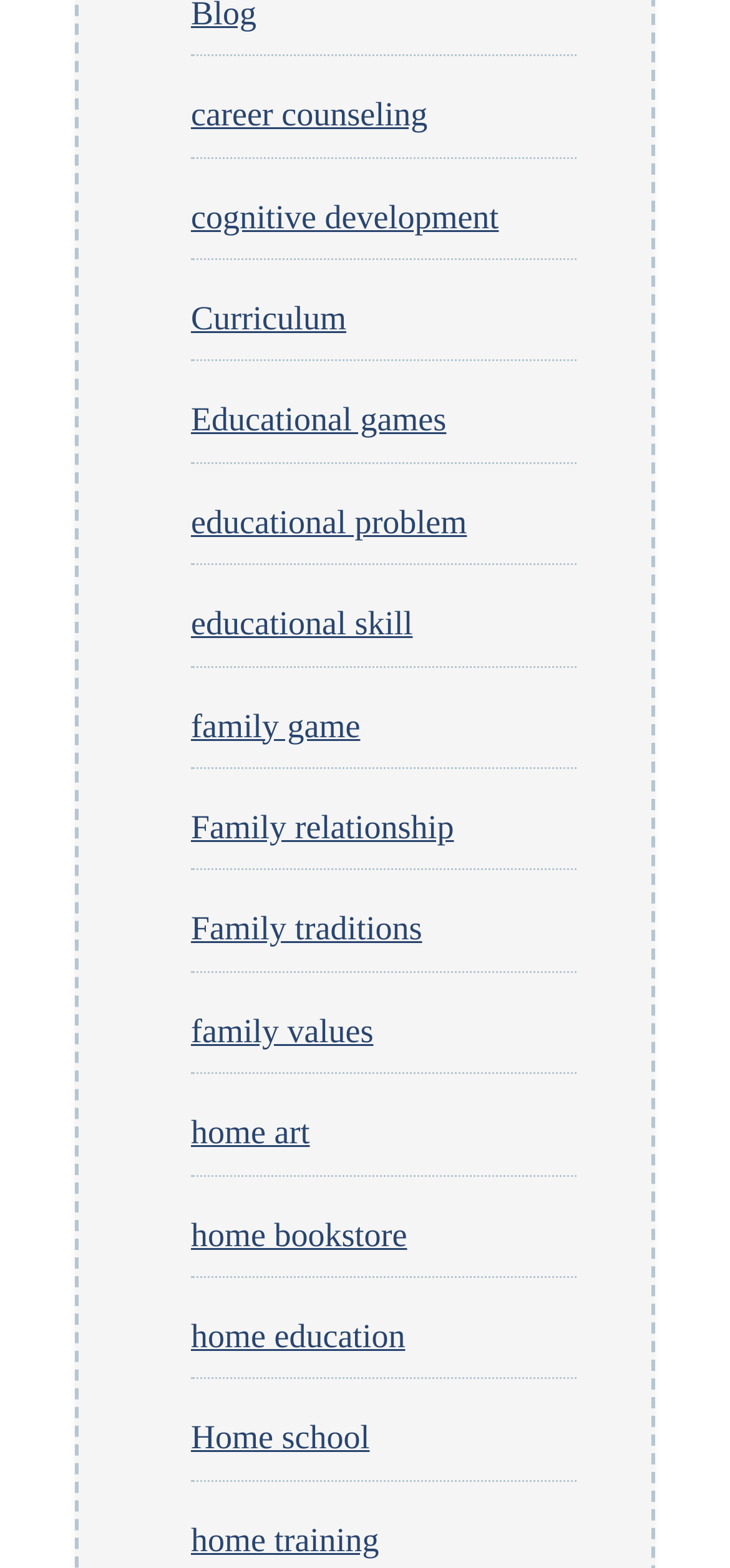Please answer the following question using a single word or phrase: 
What is the last educational topic listed?

Home training